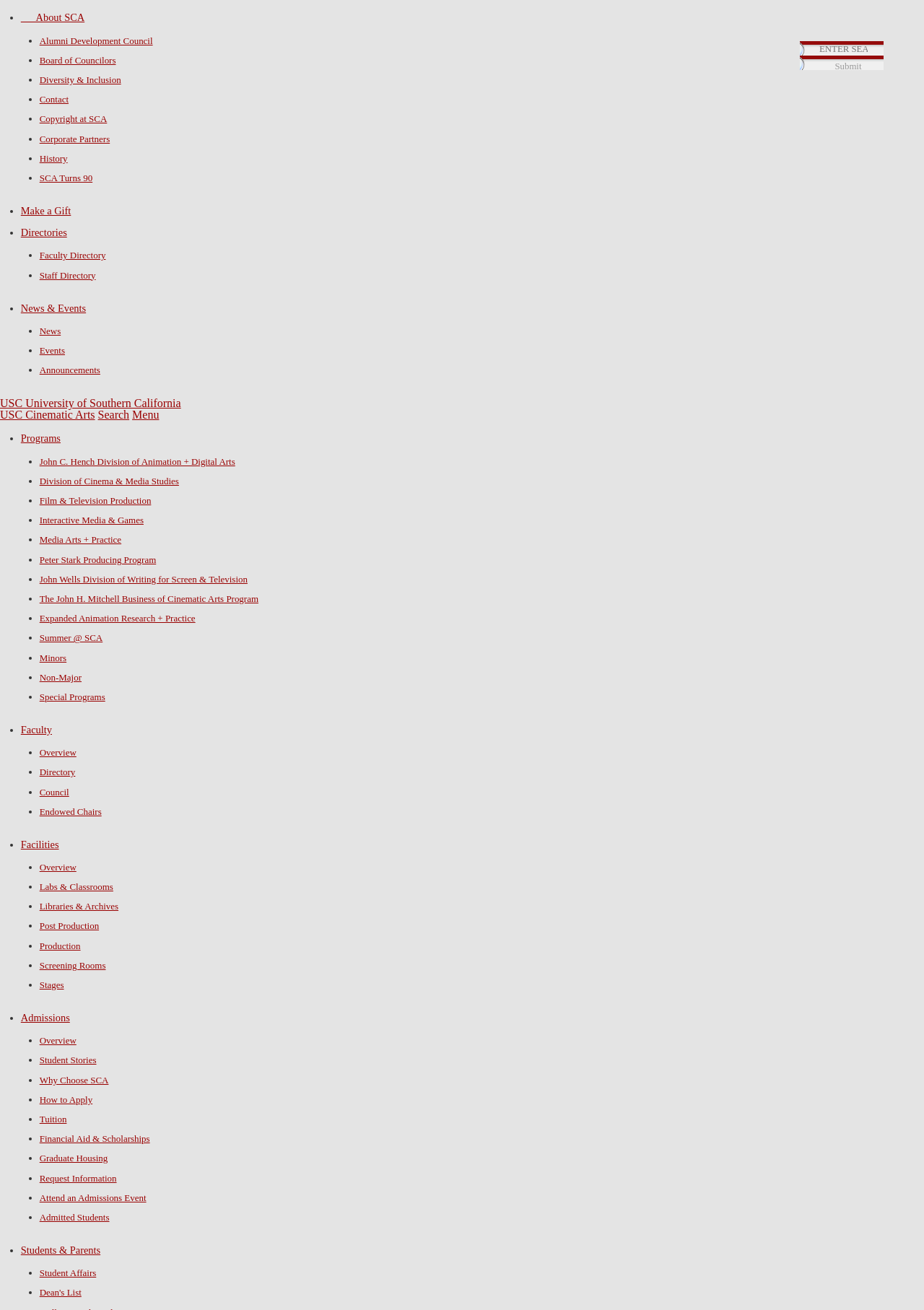Determine the bounding box coordinates of the section to be clicked to follow the instruction: "Visit Alumni Development Council". The coordinates should be given as four float numbers between 0 and 1, formatted as [left, top, right, bottom].

[0.043, 0.027, 0.165, 0.035]